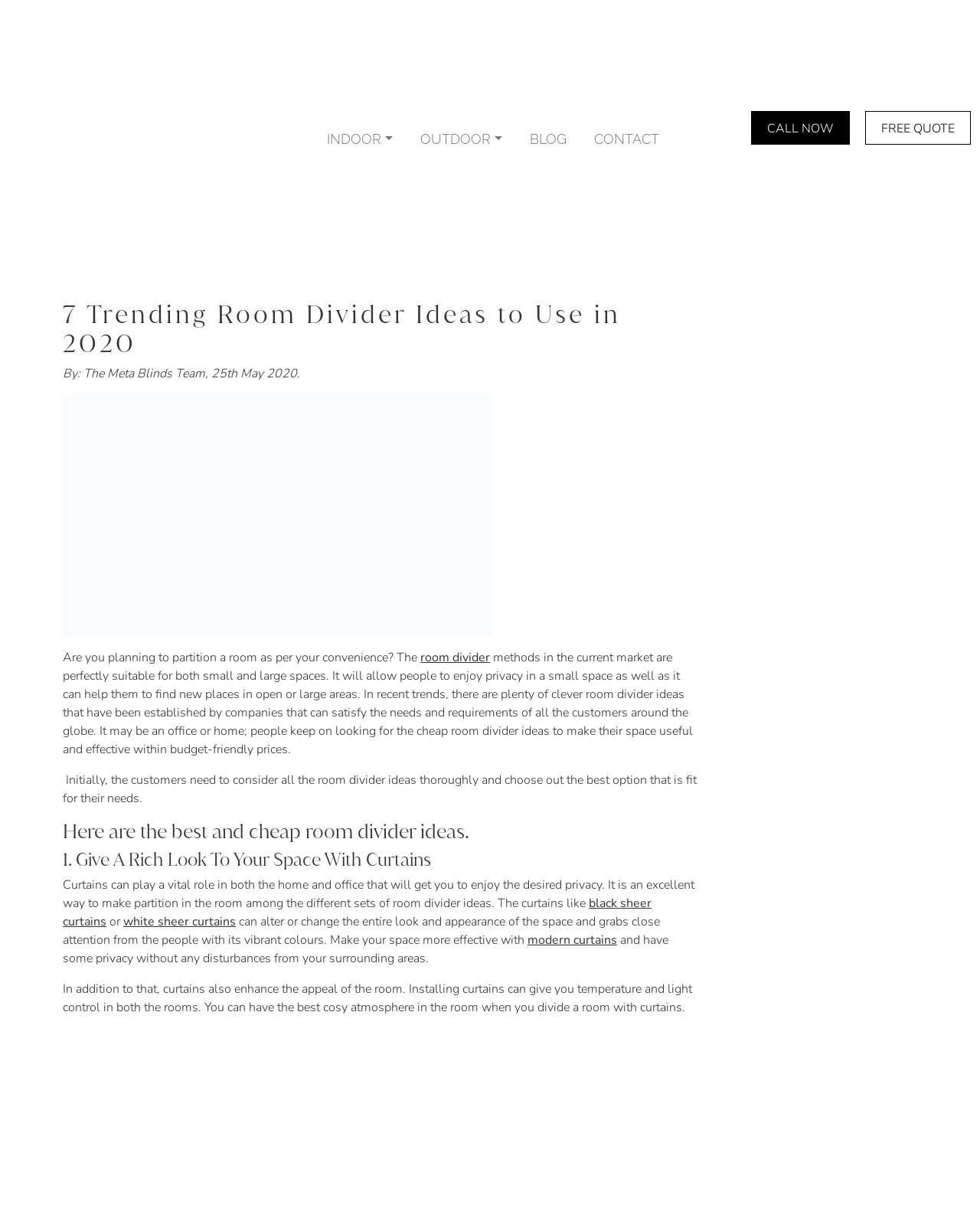Can you identify the bounding box coordinates of the clickable region needed to carry out this instruction: 'Read the blog'? The coordinates should be four float numbers within the range of 0 to 1, stated as [left, top, right, bottom].

[0.534, 0.101, 0.584, 0.128]